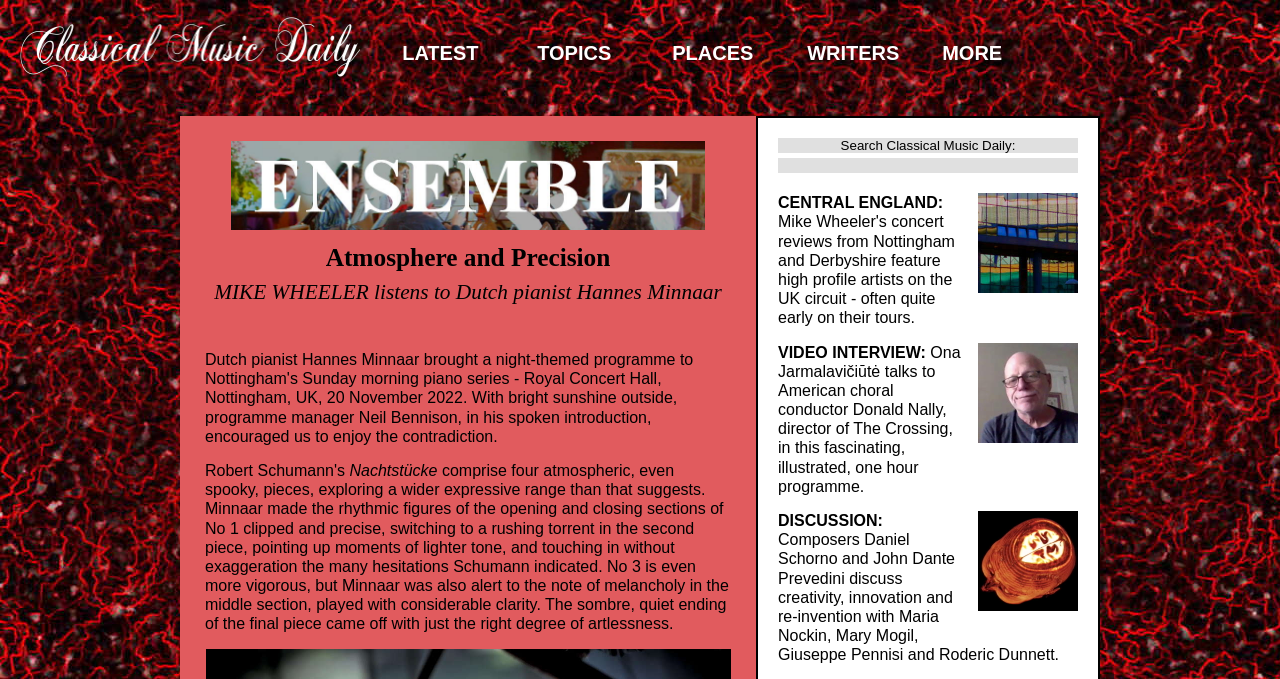Respond to the question below with a single word or phrase:
What is the title of the book being discussed?

Nachtstücke